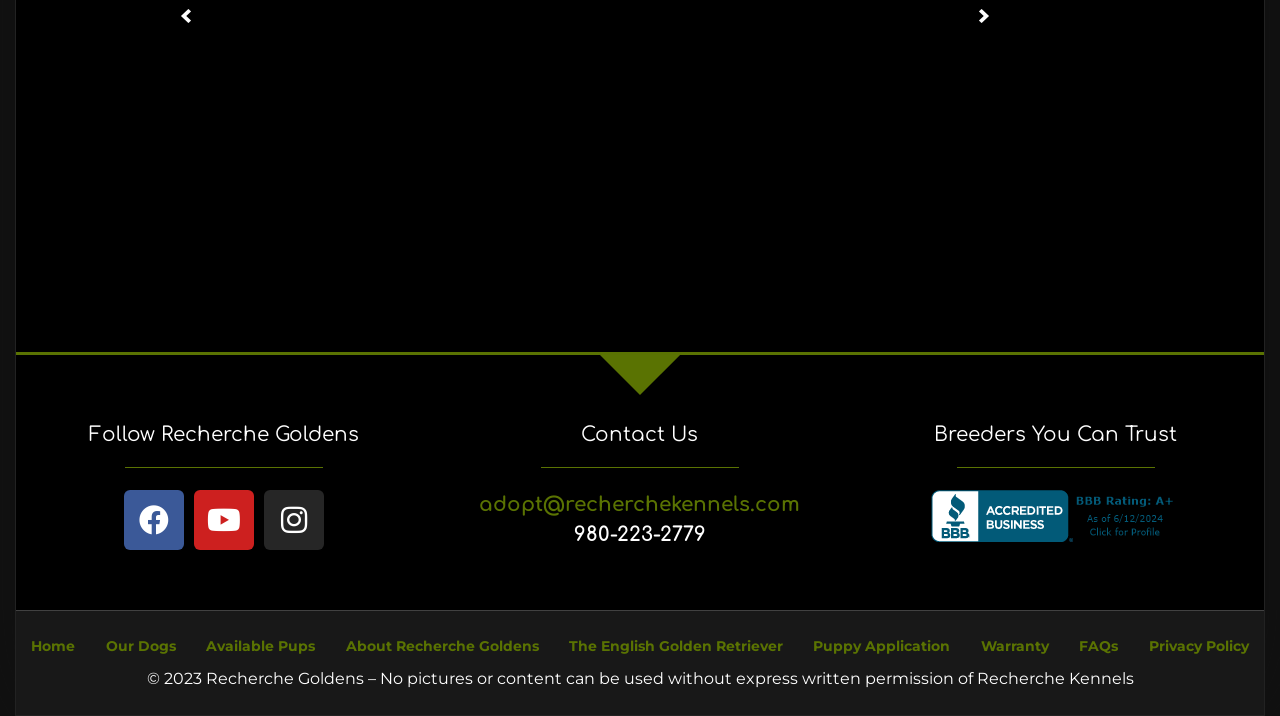Provide the bounding box coordinates of the HTML element this sentence describes: "Privacy Policy". The bounding box coordinates consist of four float numbers between 0 and 1, i.e., [left, top, right, bottom].

[0.886, 0.888, 0.987, 0.916]